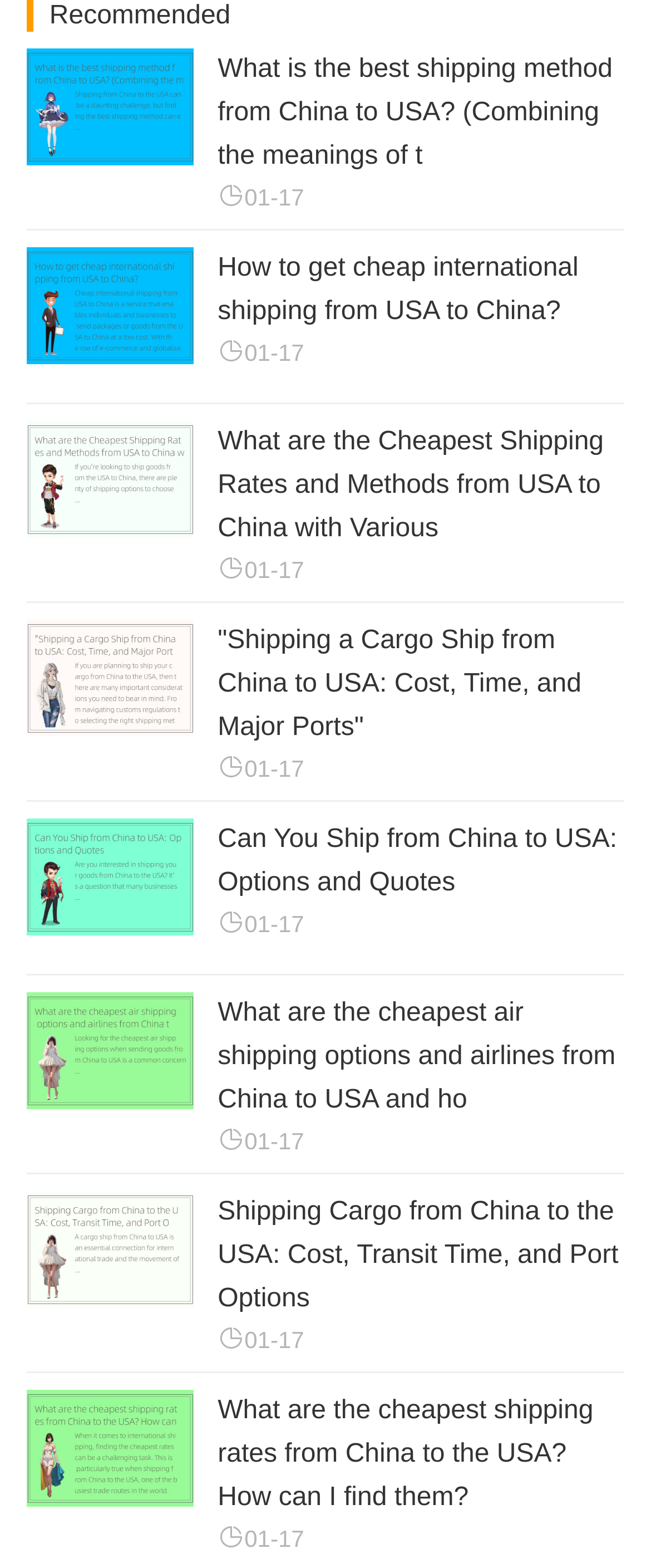Please find the bounding box coordinates for the clickable element needed to perform this instruction: "Contact Us".

None